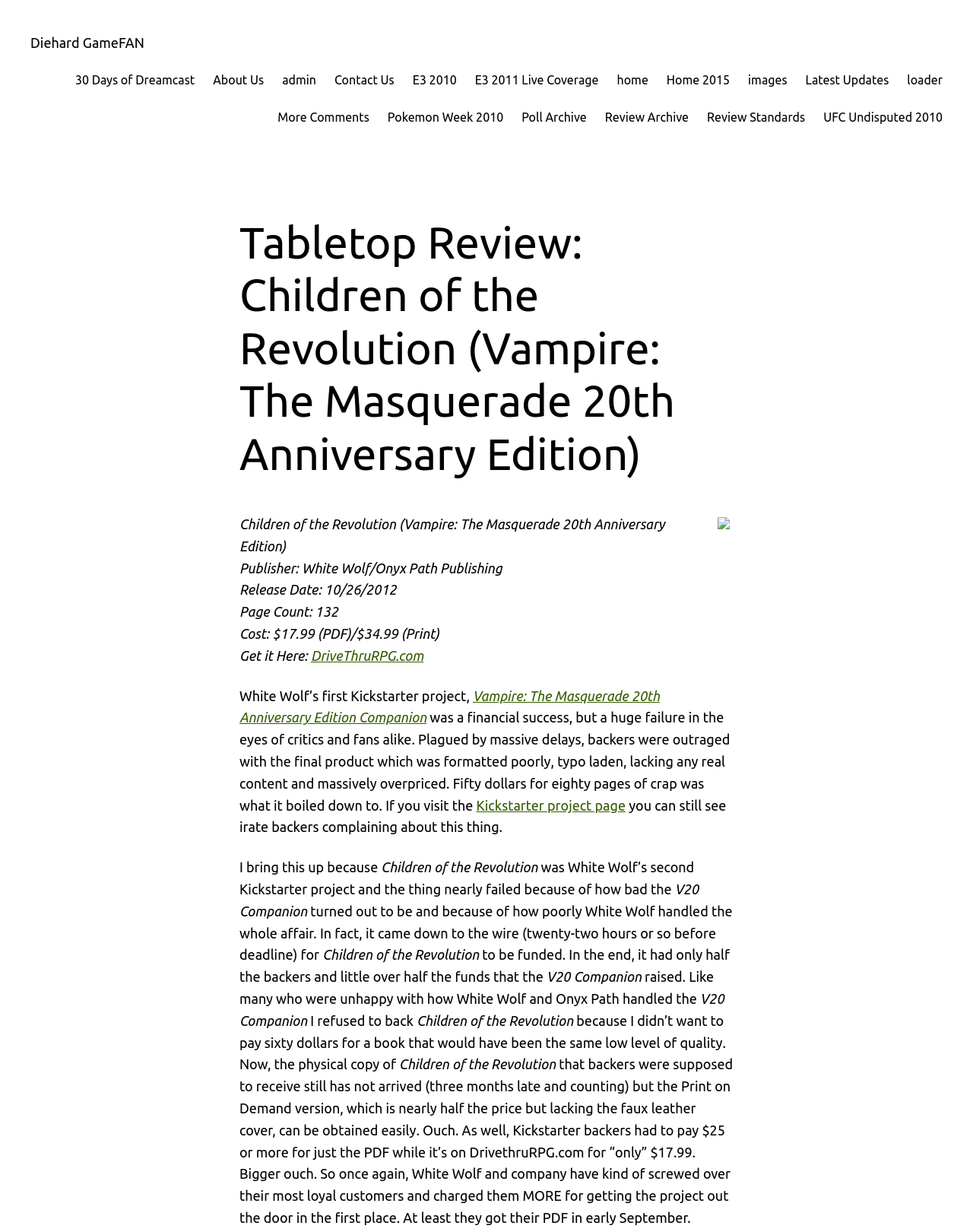Answer the following in one word or a short phrase: 
What is the release date of the game?

10/26/2012